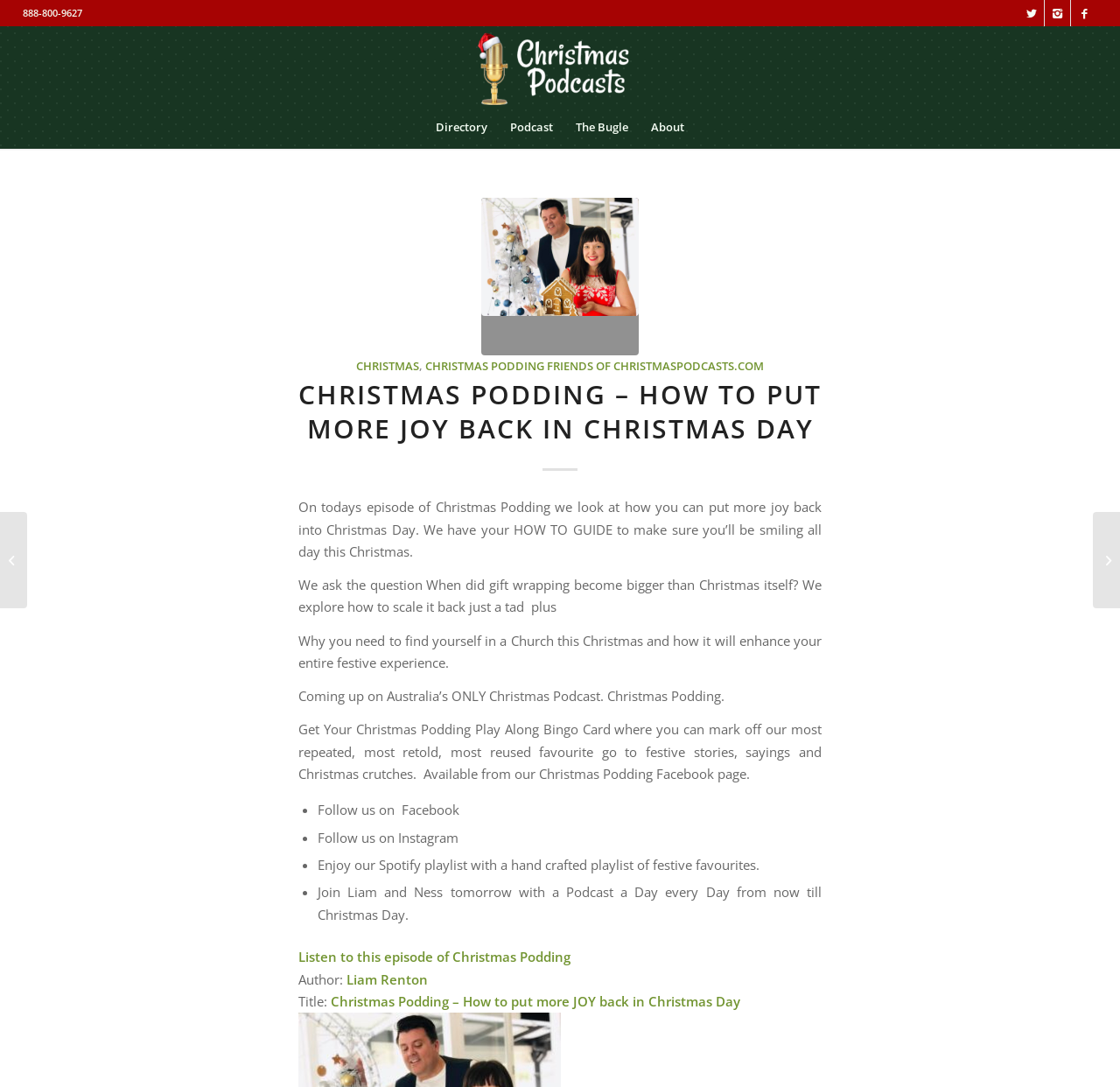Locate the bounding box coordinates of the segment that needs to be clicked to meet this instruction: "Subscribe to the newsletter".

None